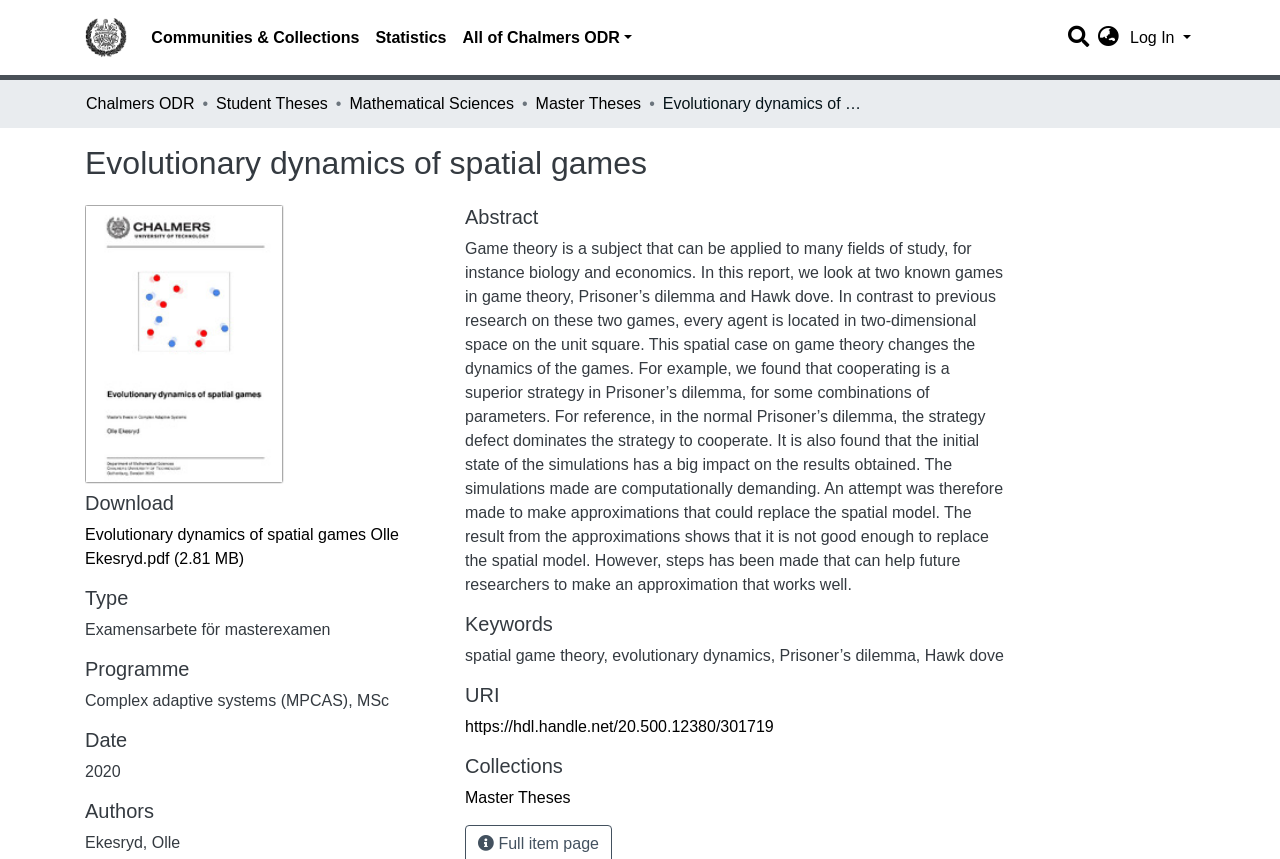Please locate the bounding box coordinates of the element that should be clicked to achieve the given instruction: "Search for something".

[0.829, 0.021, 0.853, 0.065]